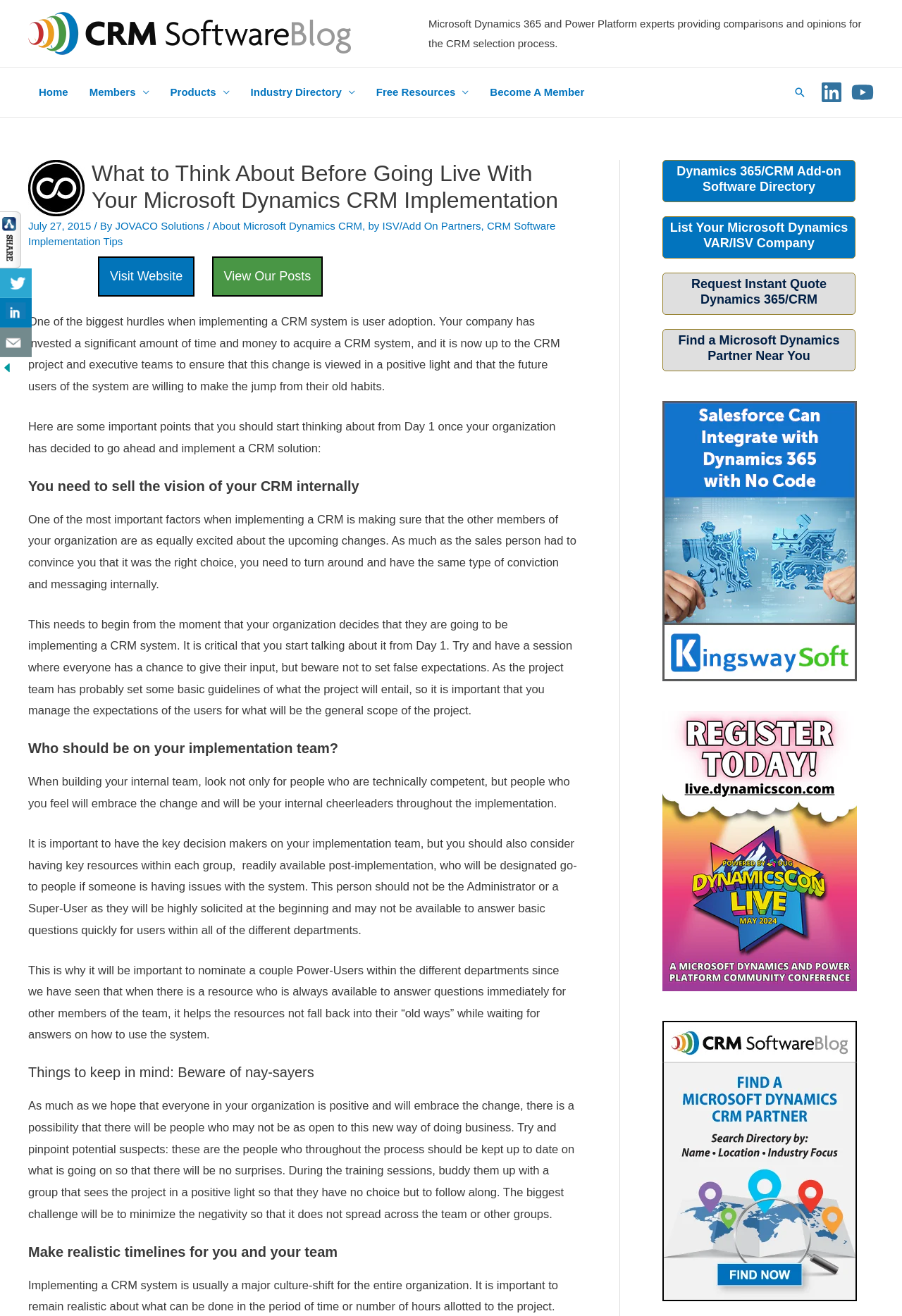Identify the bounding box for the given UI element using the description provided. Coordinates should be in the format (top-left x, top-left y, bottom-right x, bottom-right y) and must be between 0 and 1. Here is the description: aria-label="YouTube"

[0.944, 0.062, 0.969, 0.079]